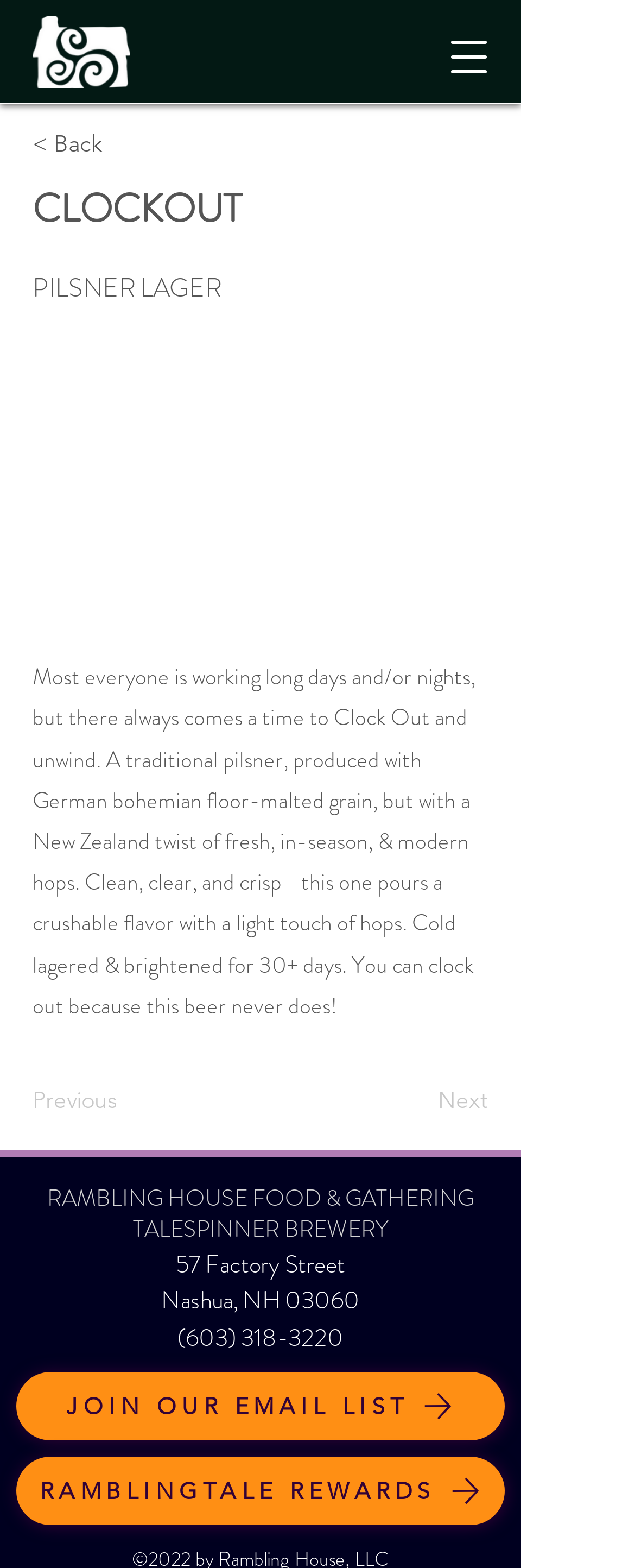Provide your answer to the question using just one word or phrase: How many links are present in the footer section?

3